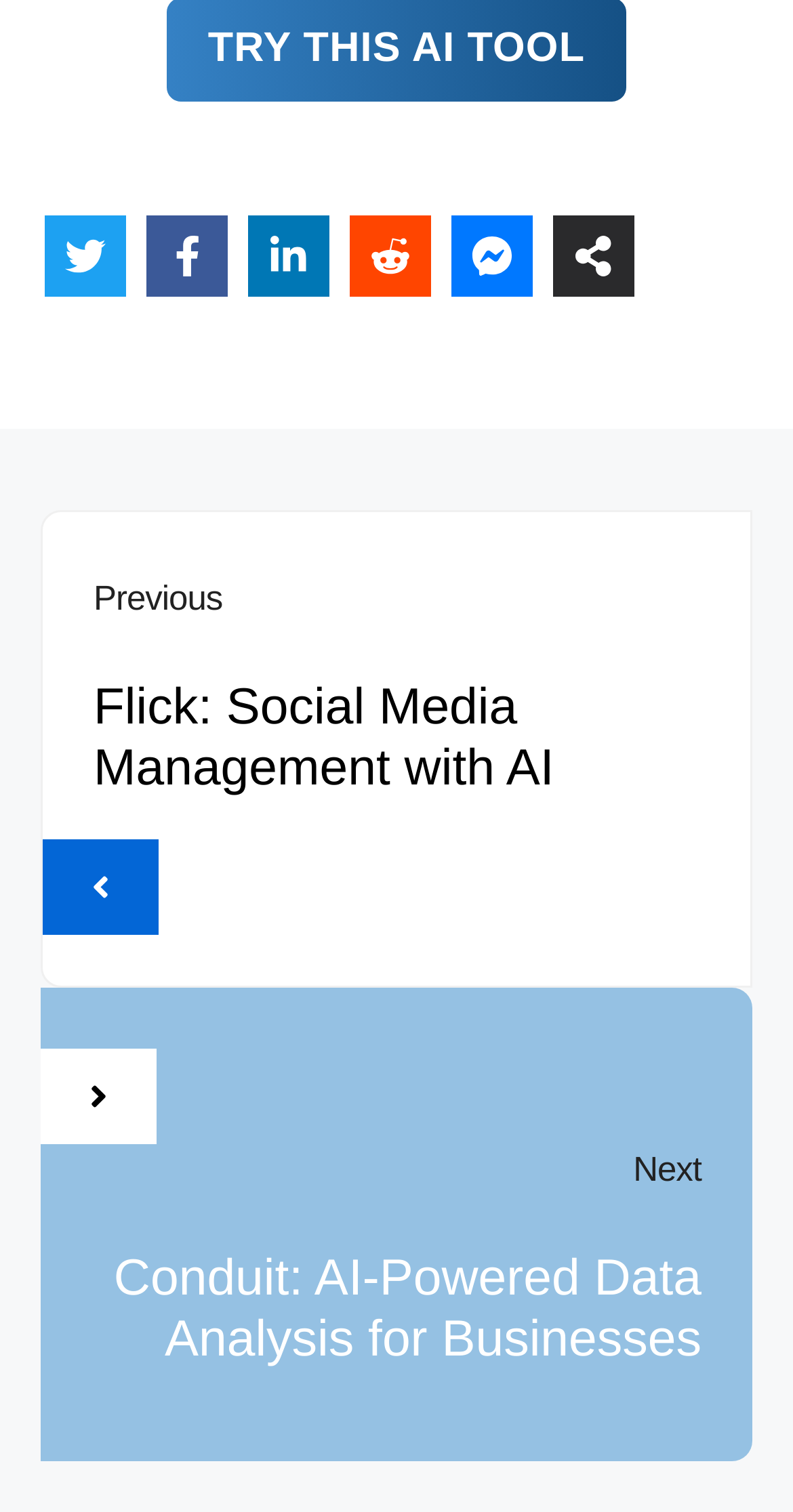Answer the question using only a single word or phrase: 
What is the title of the first article?

Flick: Social Media Management with AI